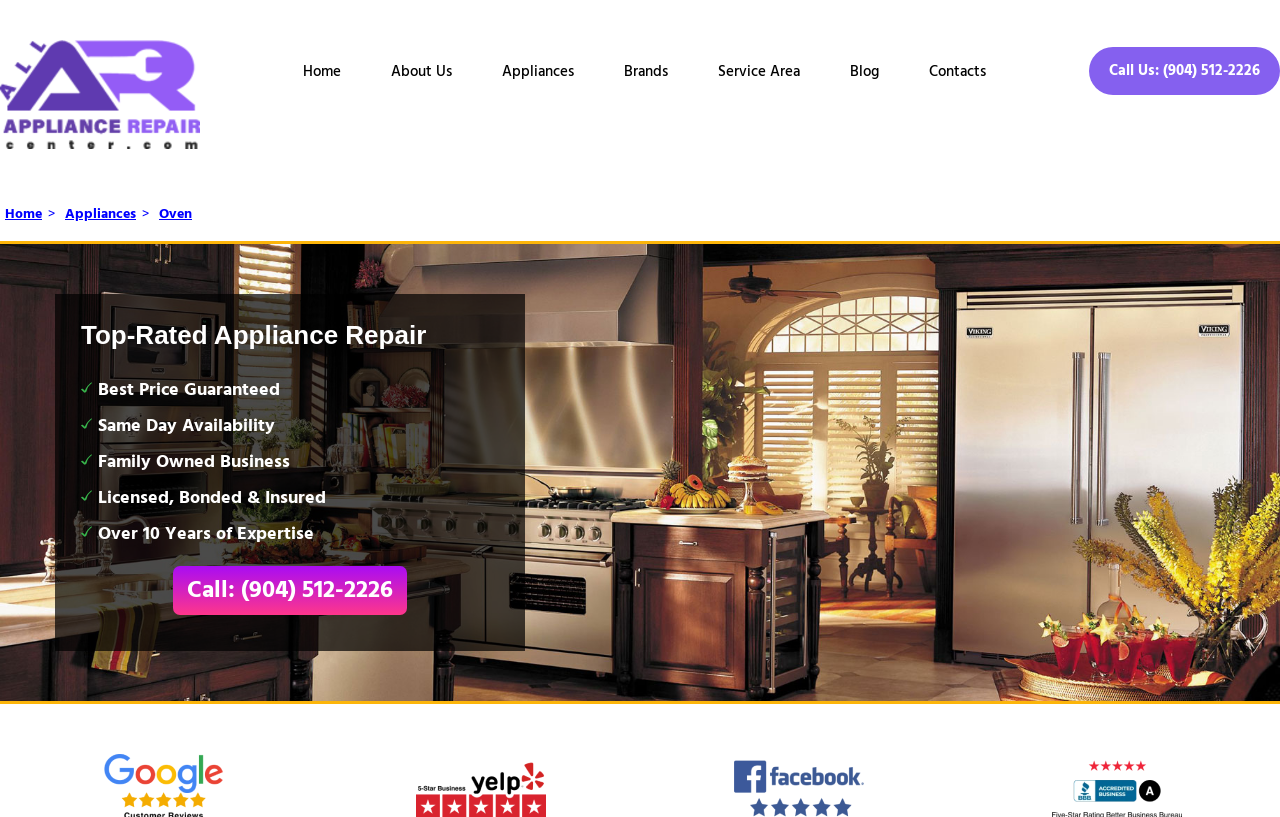Determine the bounding box coordinates of the region to click in order to accomplish the following instruction: "Click on the 'Appliances' link". Provide the coordinates as four float numbers between 0 and 1, specifically [left, top, right, bottom].

[0.373, 0.073, 0.468, 0.129]